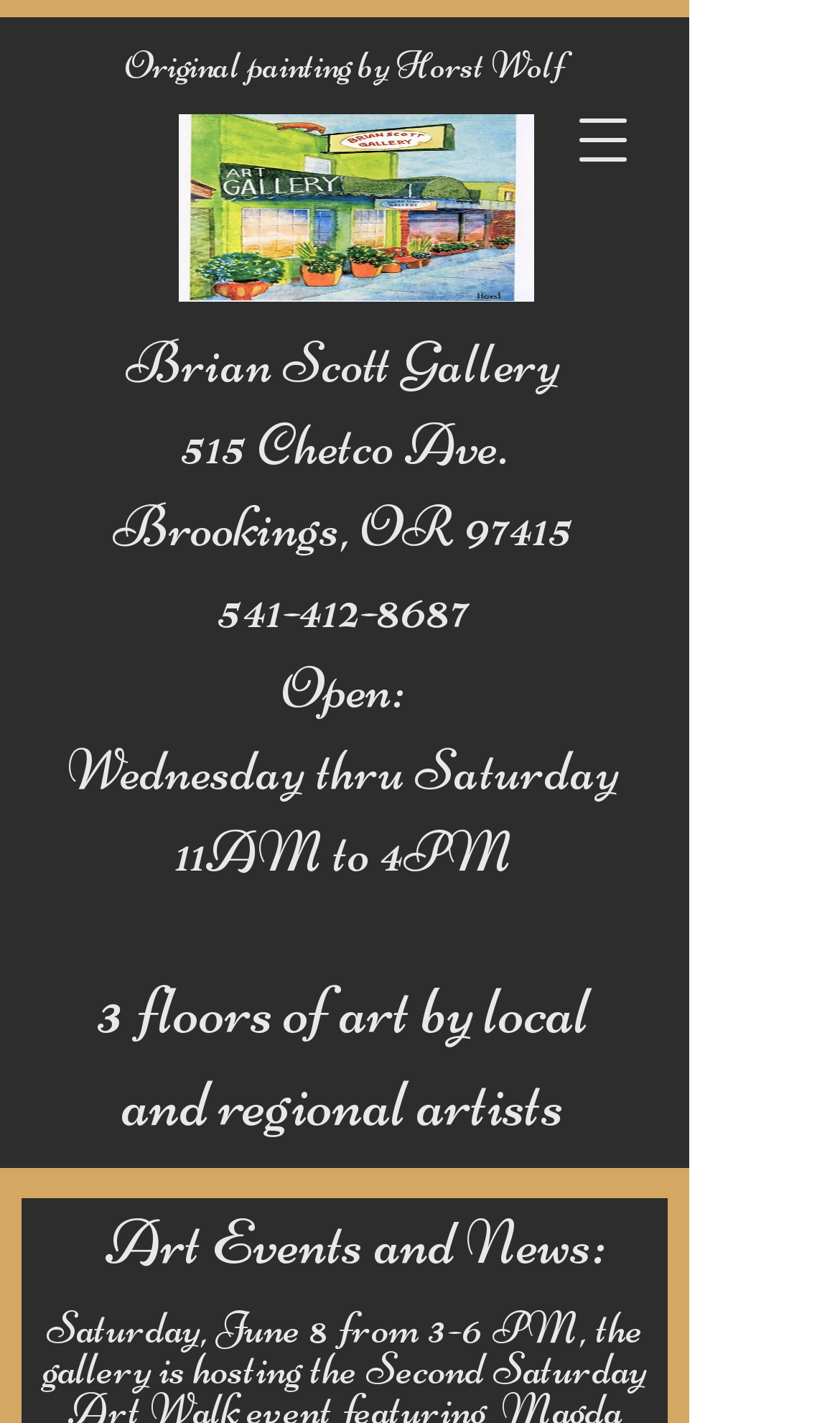Extract the bounding box of the UI element described as: "Brian Scott Gallery".

[0.15, 0.23, 0.668, 0.28]